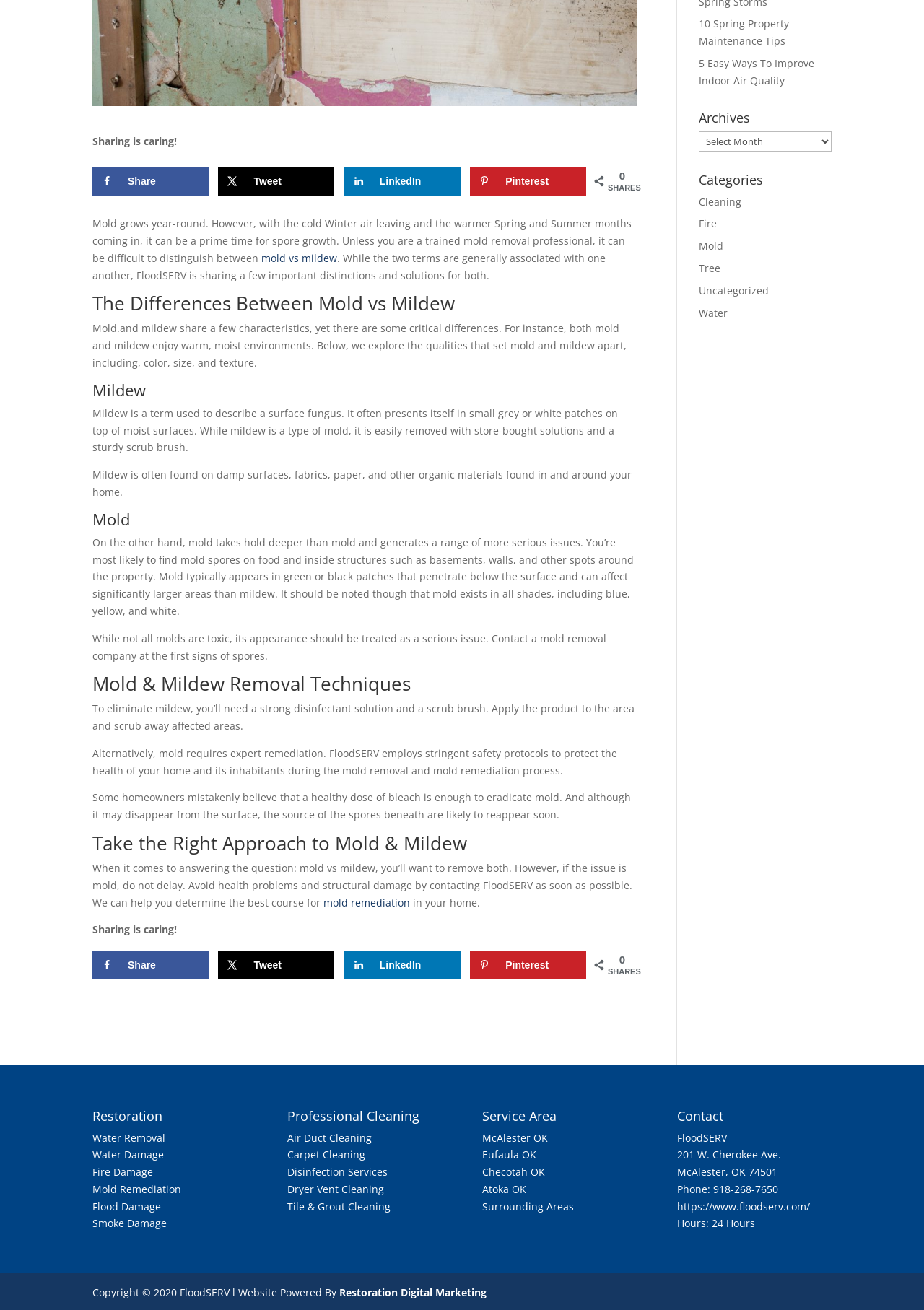Determine the bounding box coordinates for the UI element described. Format the coordinates as (top-left x, top-left y, bottom-right x, bottom-right y) and ensure all values are between 0 and 1. Element description: Tile & Grout Cleaning

[0.311, 0.916, 0.423, 0.926]